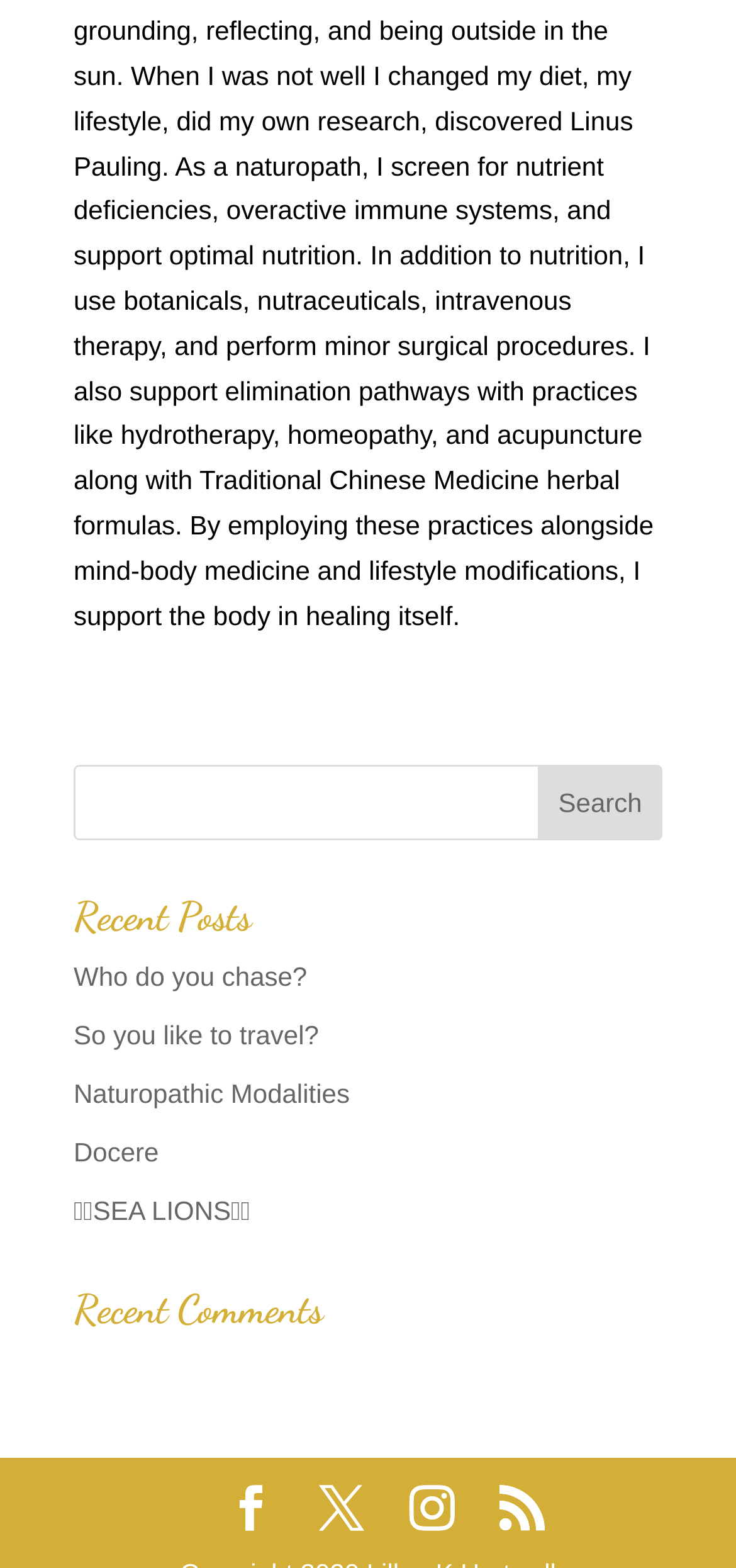Please answer the following question using a single word or phrase: 
What is the purpose of the textbox?

Search